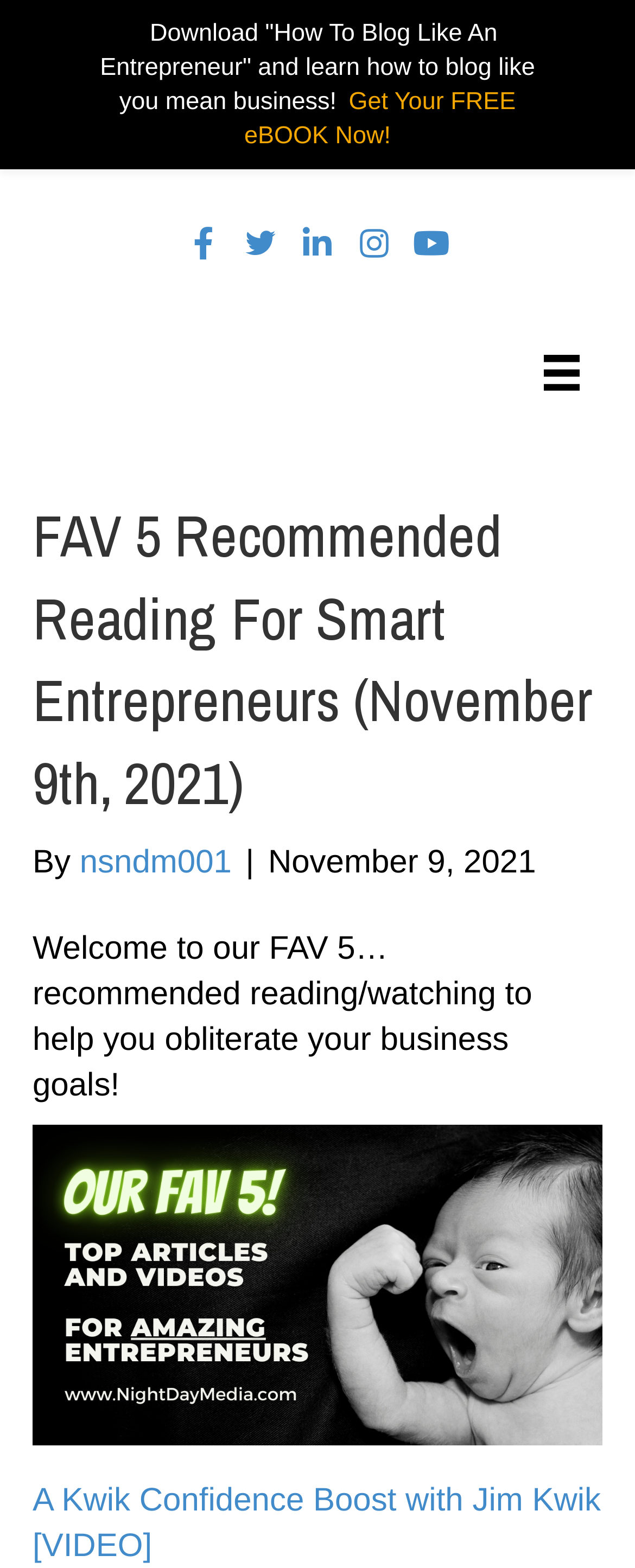What is the topic of the video mentioned on the webpage?
Use the information from the image to give a detailed answer to the question.

The webpage mentions a video titled 'A Kwik Confidence Boost with Jim Kwik [VIDEO]', which suggests that the video is related to building confidence, and Jim Kwik is the speaker or presenter.